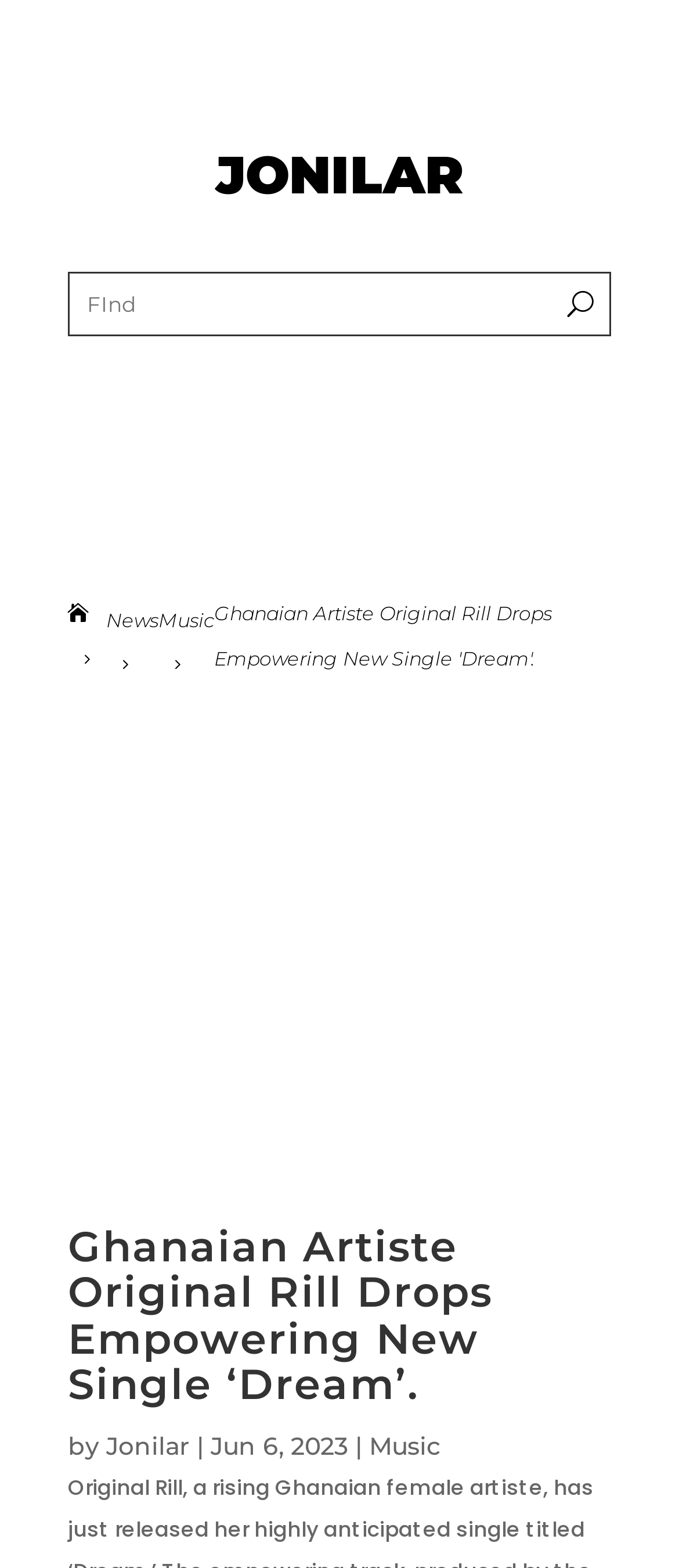Use one word or a short phrase to answer the question provided: 
What category does the article belong to?

Music